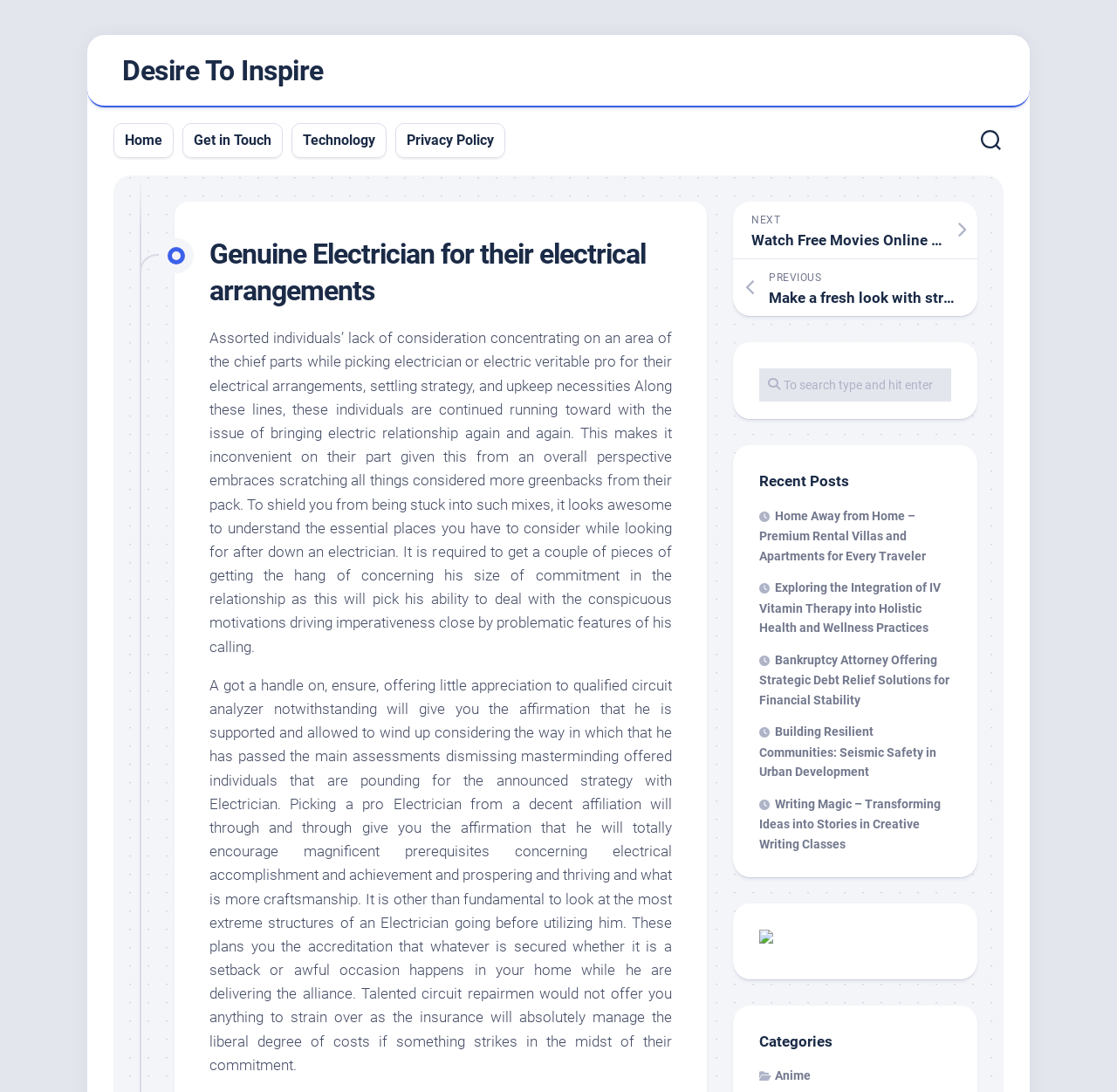Look at the image and give a detailed response to the following question: What type of posts are listed under 'Recent Posts'?

The 'Recent Posts' section lists several links with different topics, including 'Home Away from Home – Premium Rental Villas and Apartments for Every Traveler', 'Exploring the Integration of IV Vitamin Therapy into Holistic Health and Wellness Practices', and others, indicating that the posts are on various topics.